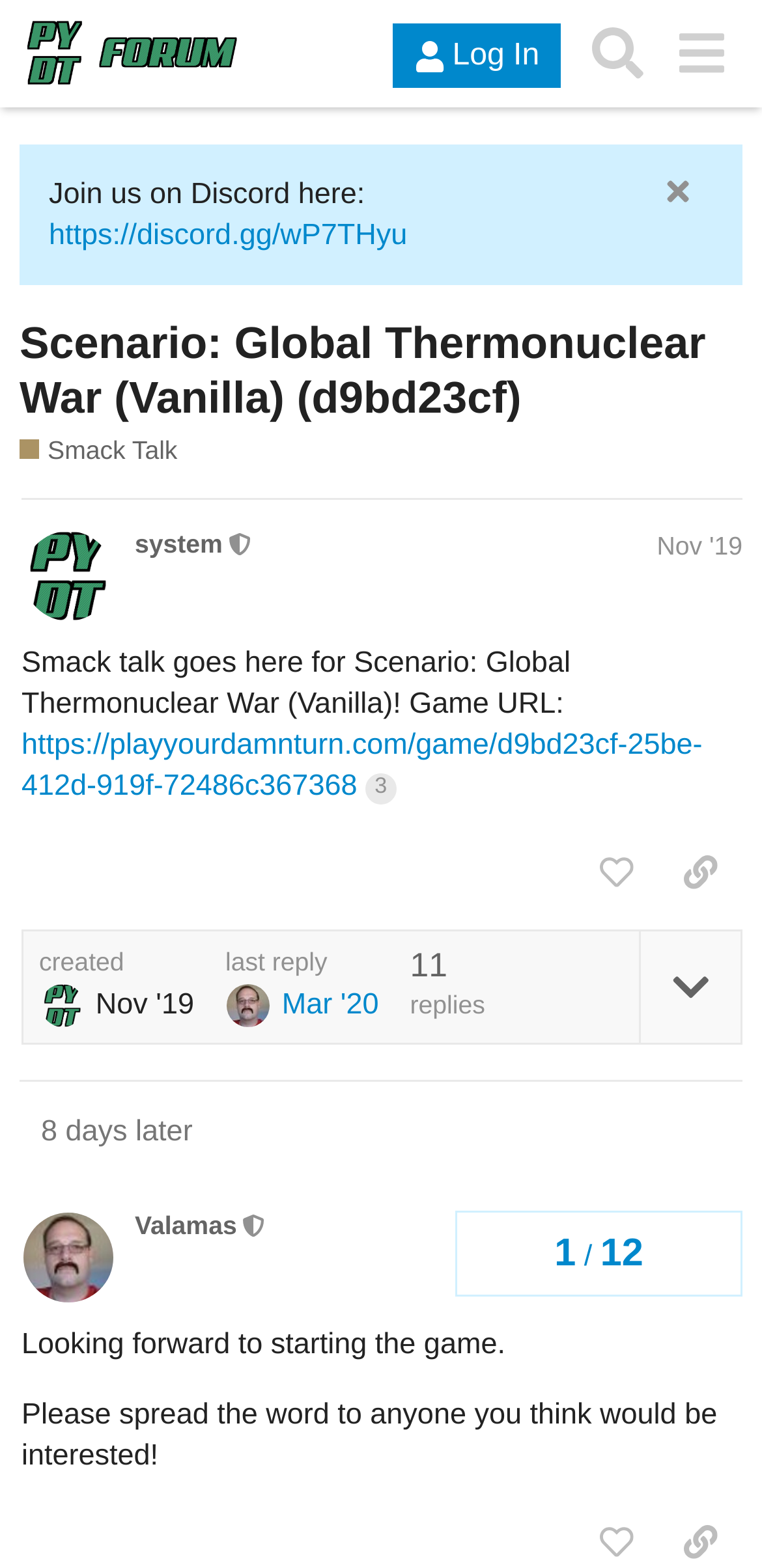Identify and provide the text of the main header on the webpage.

Scenario: Global Thermonuclear War (Vanilla) (d9bd23cf)